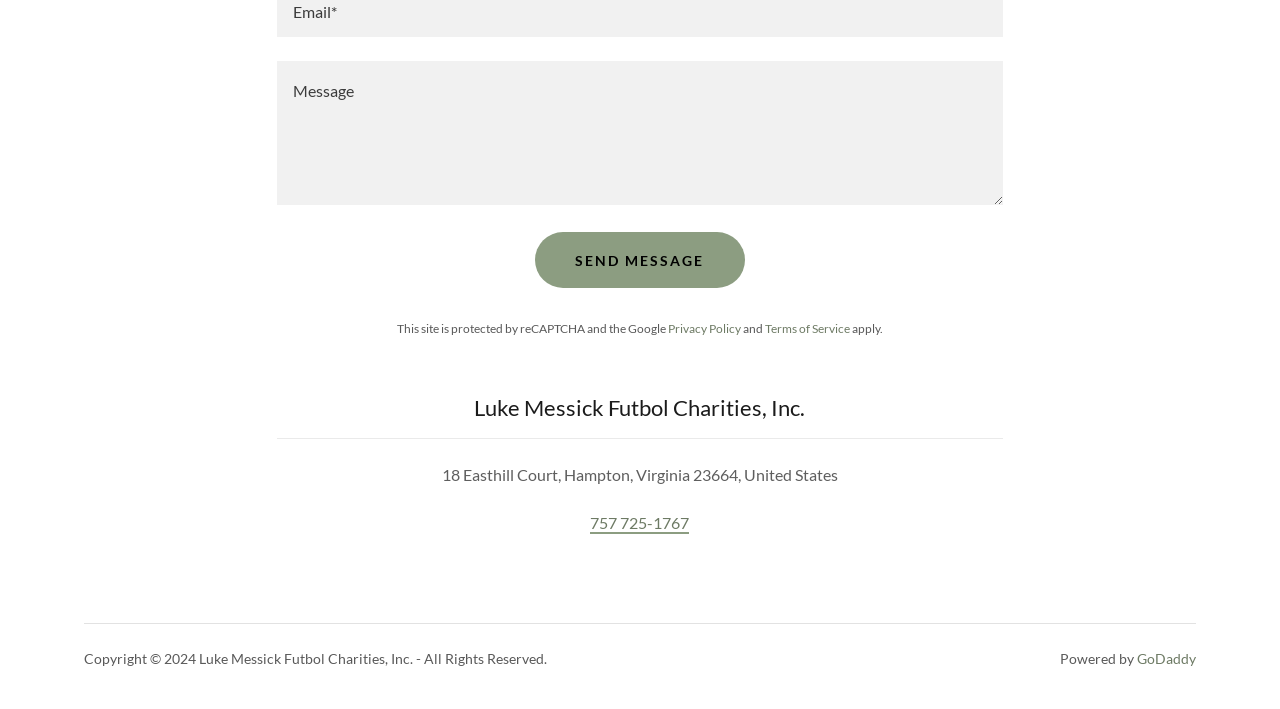What is the organization's name?
Based on the screenshot, respond with a single word or phrase.

Luke Messick Futbol Charities, Inc.